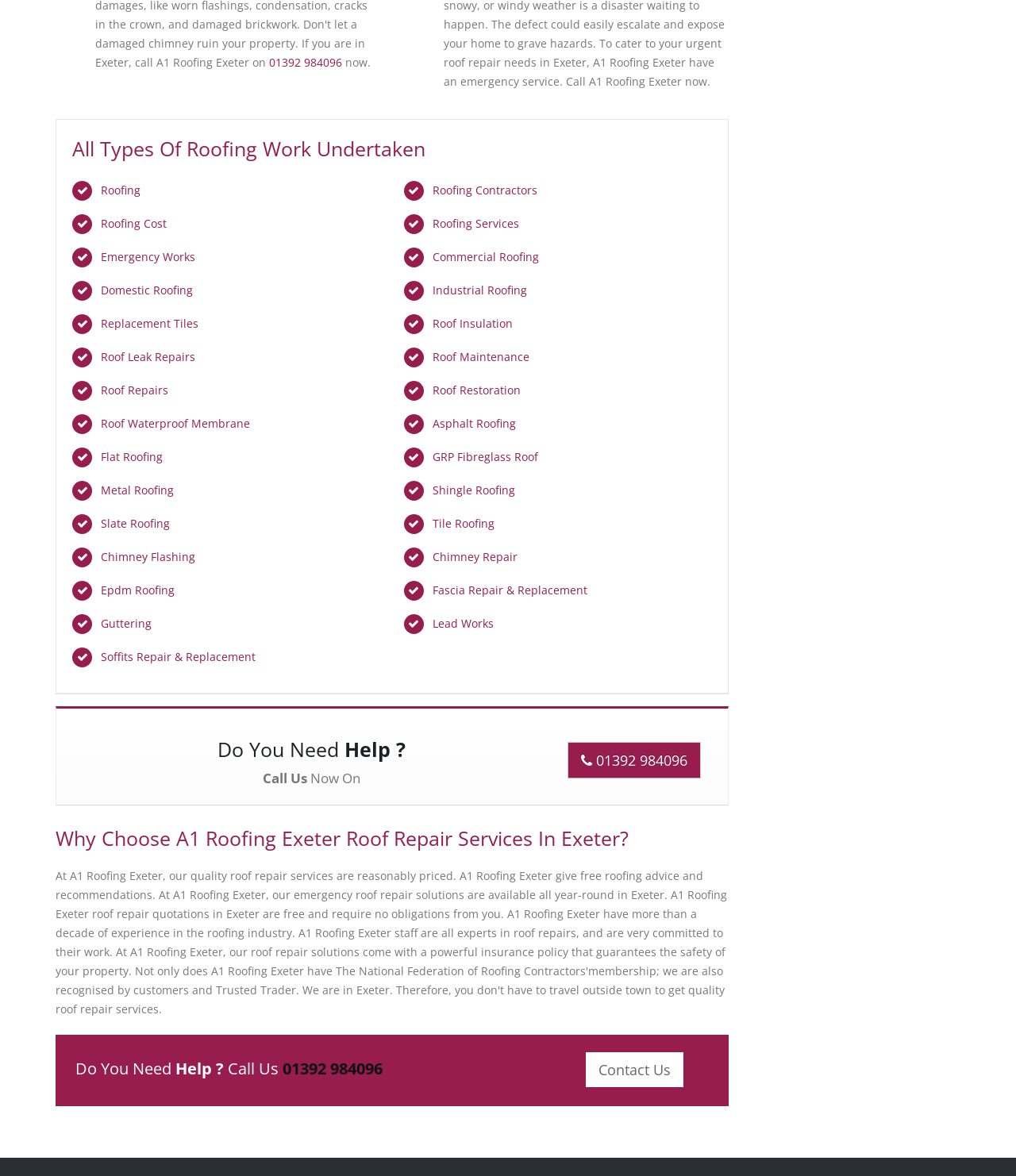Identify the bounding box coordinates for the UI element described as: "Guttering". The coordinates should be provided as four floats between 0 and 1: [left, top, right, bottom].

[0.099, 0.524, 0.149, 0.536]